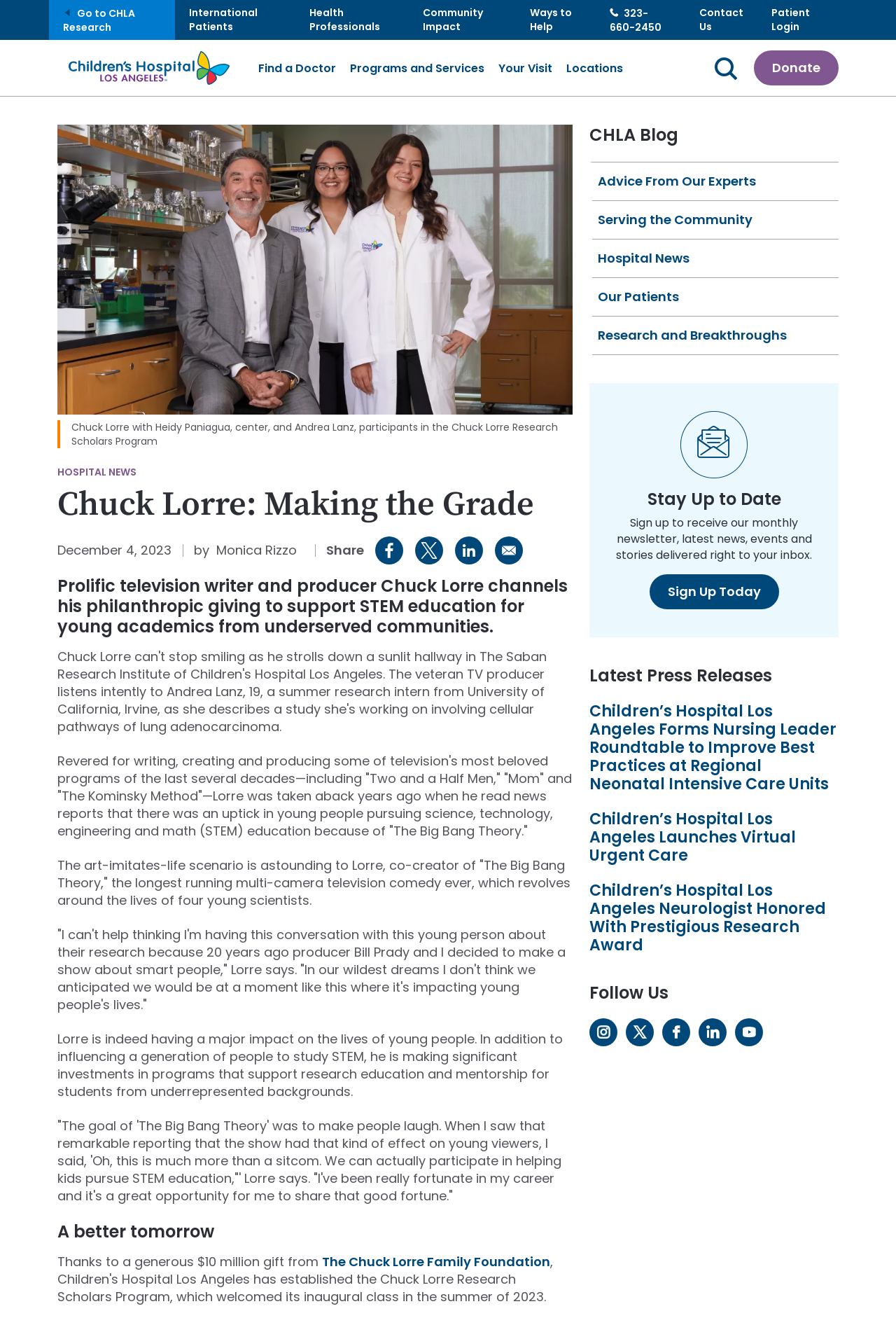Please determine the bounding box coordinates of the element to click on in order to accomplish the following task: "Read the latest hospital news". Ensure the coordinates are four float numbers ranging from 0 to 1, i.e., [left, top, right, bottom].

[0.658, 0.502, 0.936, 0.517]